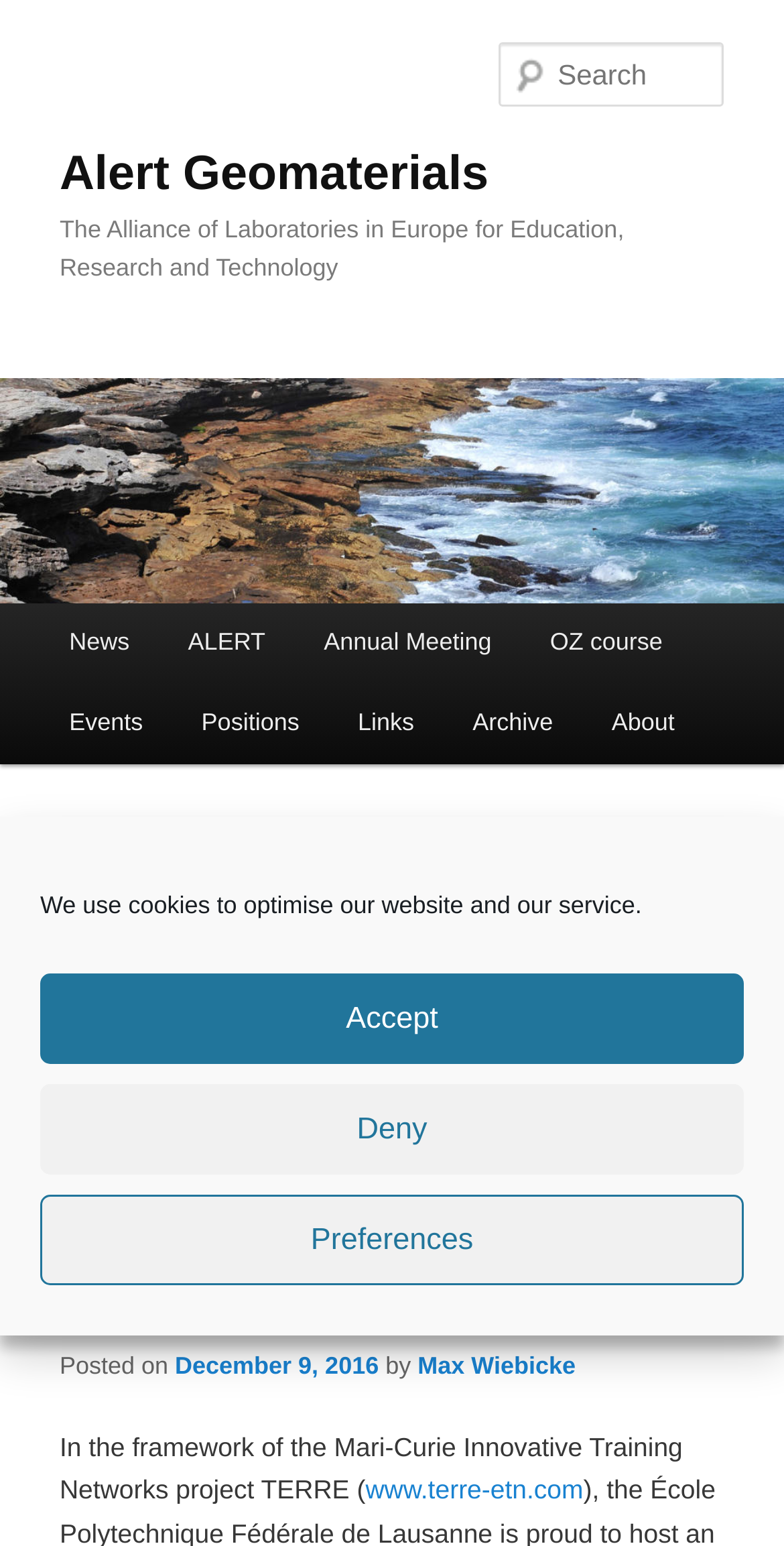What is the name of the doctoral school? Analyze the screenshot and reply with just one word or a short phrase.

International Doctoral School